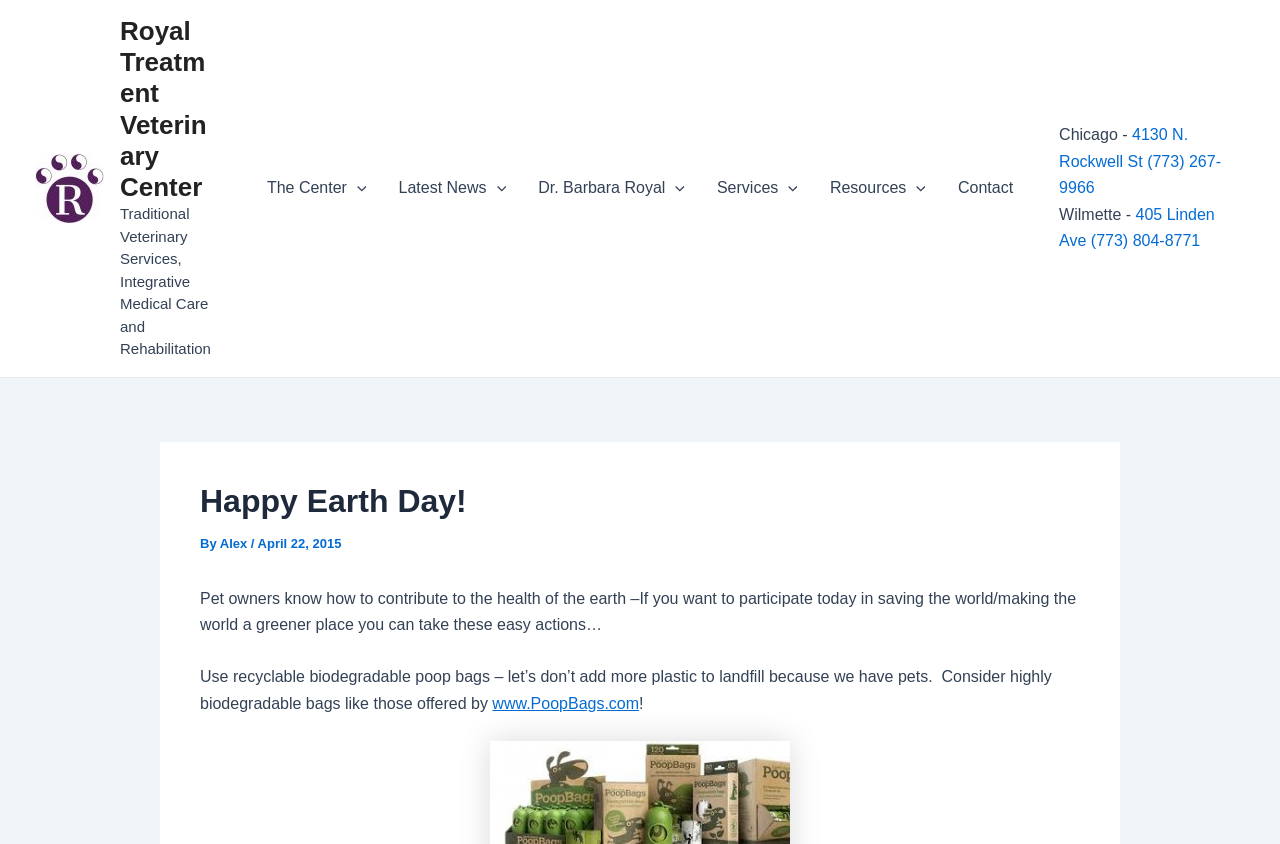Please determine the bounding box coordinates of the element's region to click in order to carry out the following instruction: "Visit the PoopBags website". The coordinates should be four float numbers between 0 and 1, i.e., [left, top, right, bottom].

[0.385, 0.823, 0.499, 0.843]